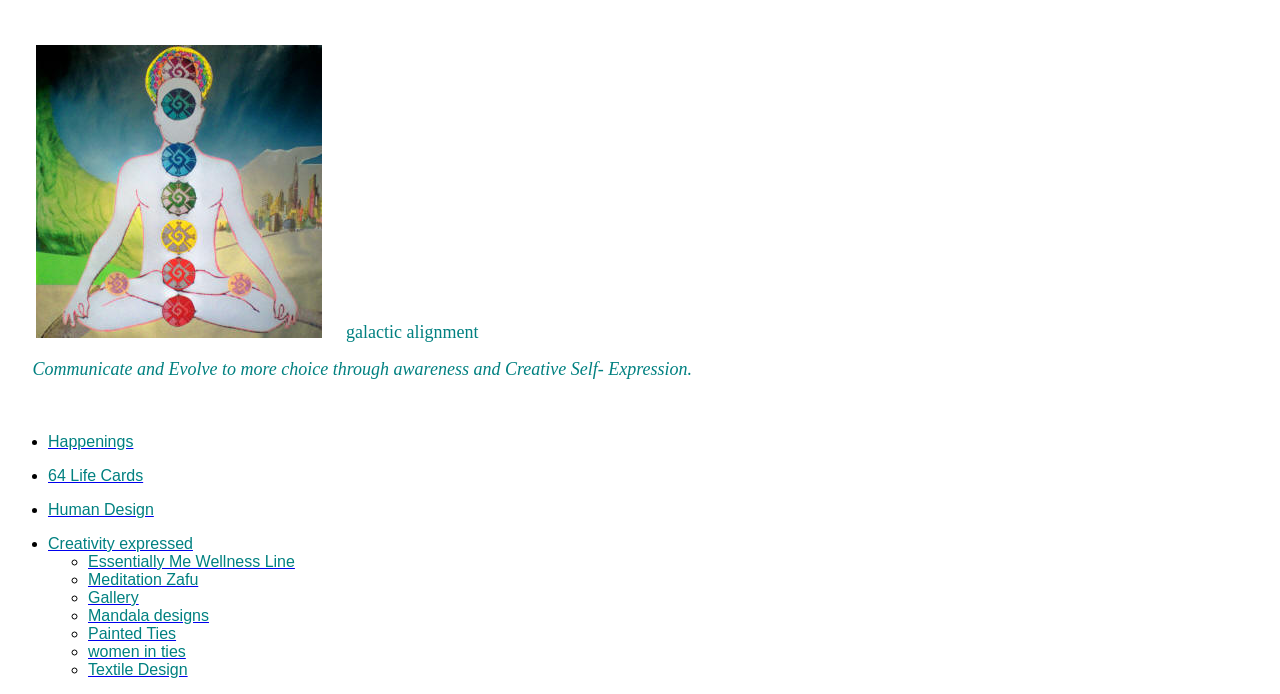Specify the bounding box coordinates (top-left x, top-left y, bottom-right x, bottom-right y) of the UI element in the screenshot that matches this description: Gallery

[0.069, 0.849, 0.108, 0.873]